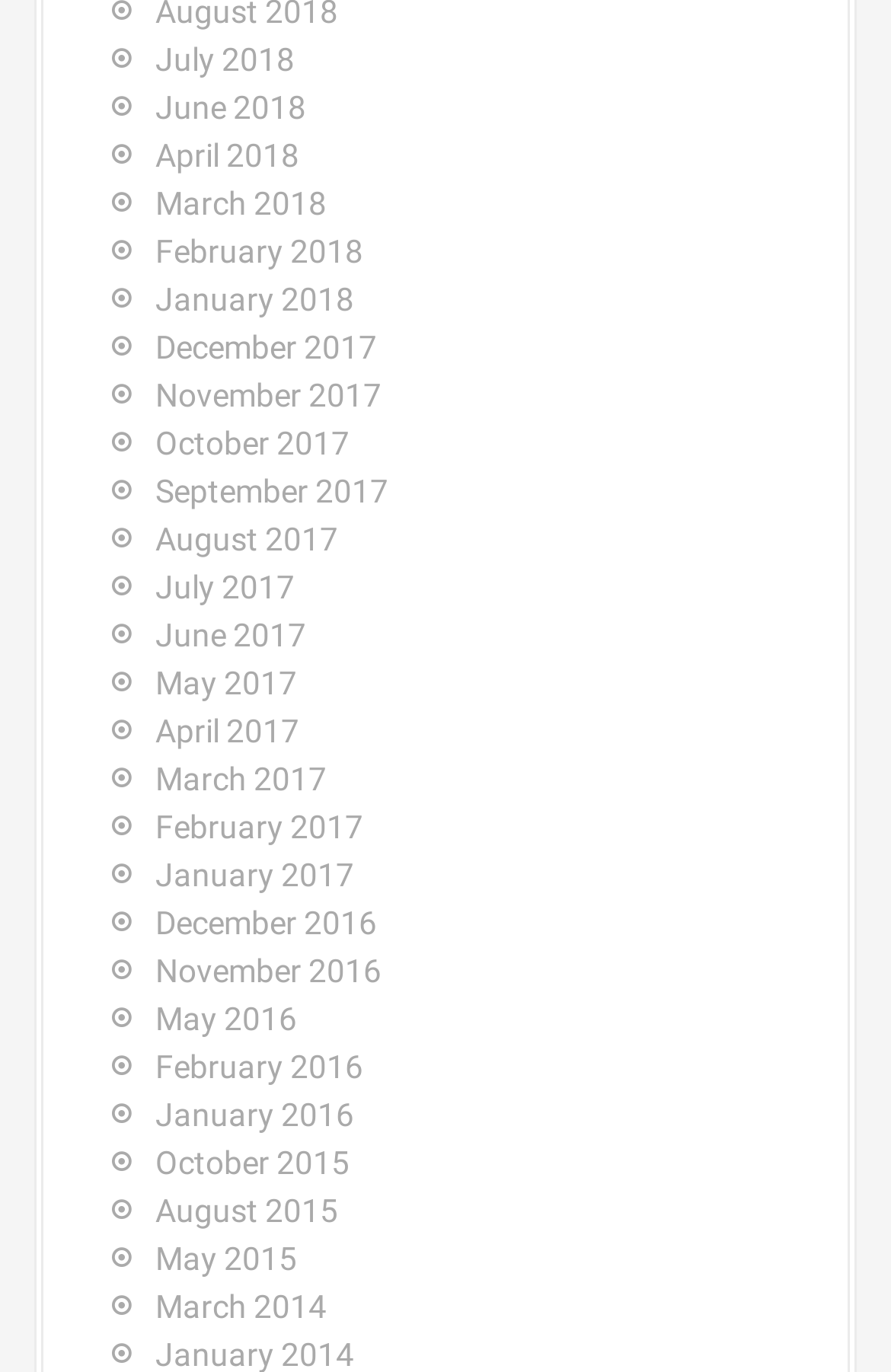Identify the bounding box coordinates of the region that should be clicked to execute the following instruction: "view June 2017".

[0.174, 0.449, 0.344, 0.475]